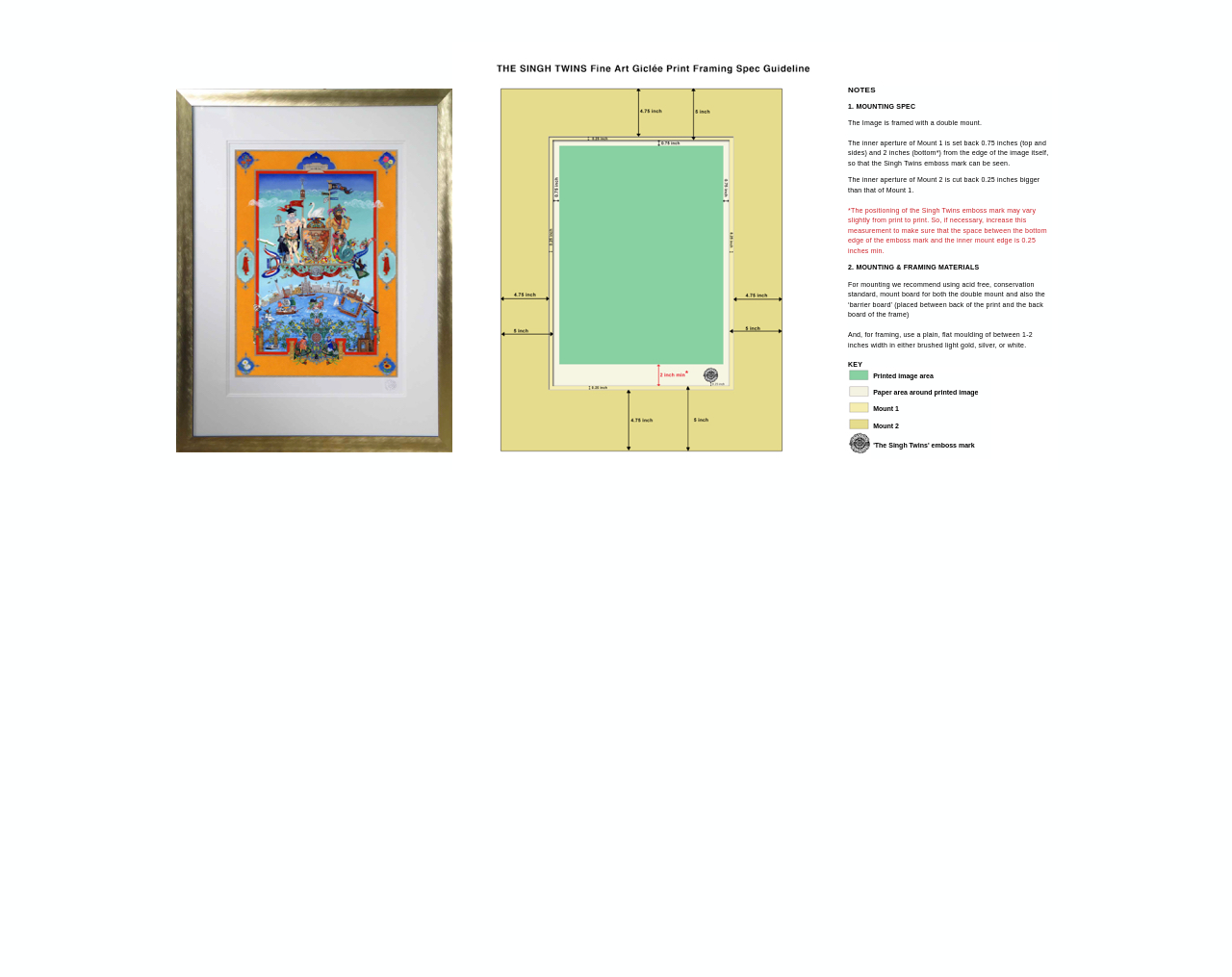How many mounts are used in framing?
Please provide a detailed and comprehensive answer to the question.

Based on the text, it is mentioned that 'The Image is framed with a double mount.' and there are two mounts mentioned, Mount 1 and Mount 2, which are used in the framing process.